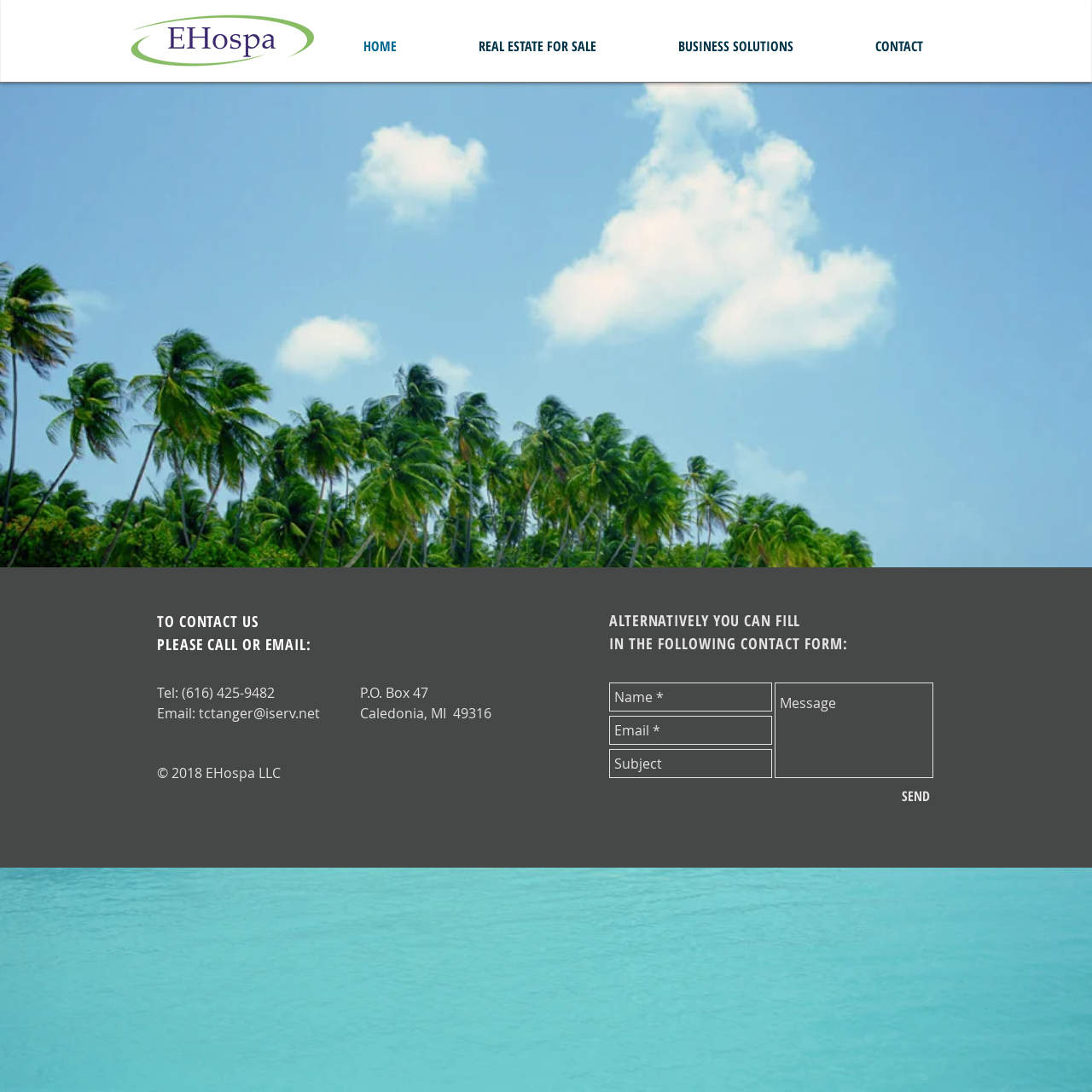Identify the bounding box coordinates for the element you need to click to achieve the following task: "Click CONTACT". The coordinates must be four float values ranging from 0 to 1, formatted as [left, top, right, bottom].

[0.764, 0.023, 0.883, 0.062]